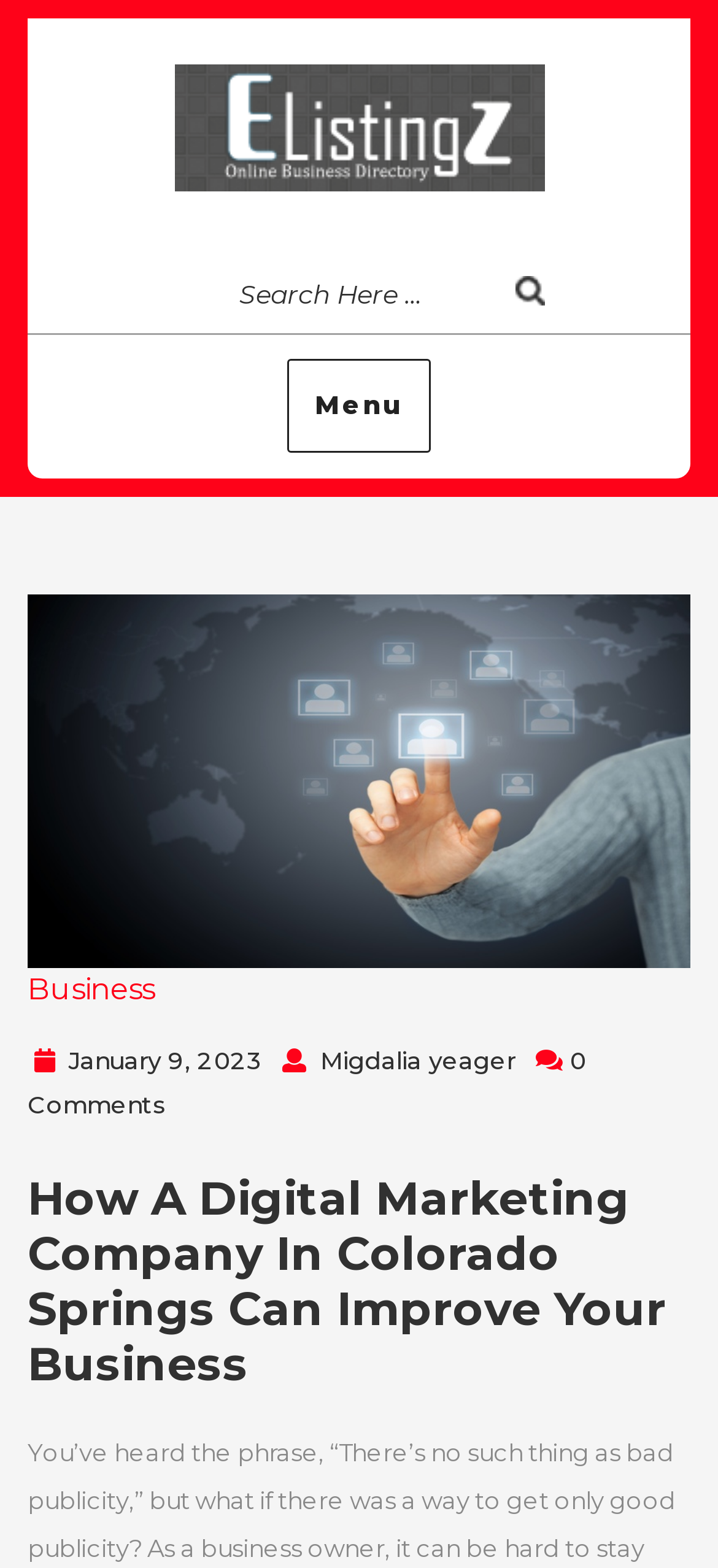Respond to the question below with a single word or phrase:
What is the main topic of the webpage?

Digital Marketing Company